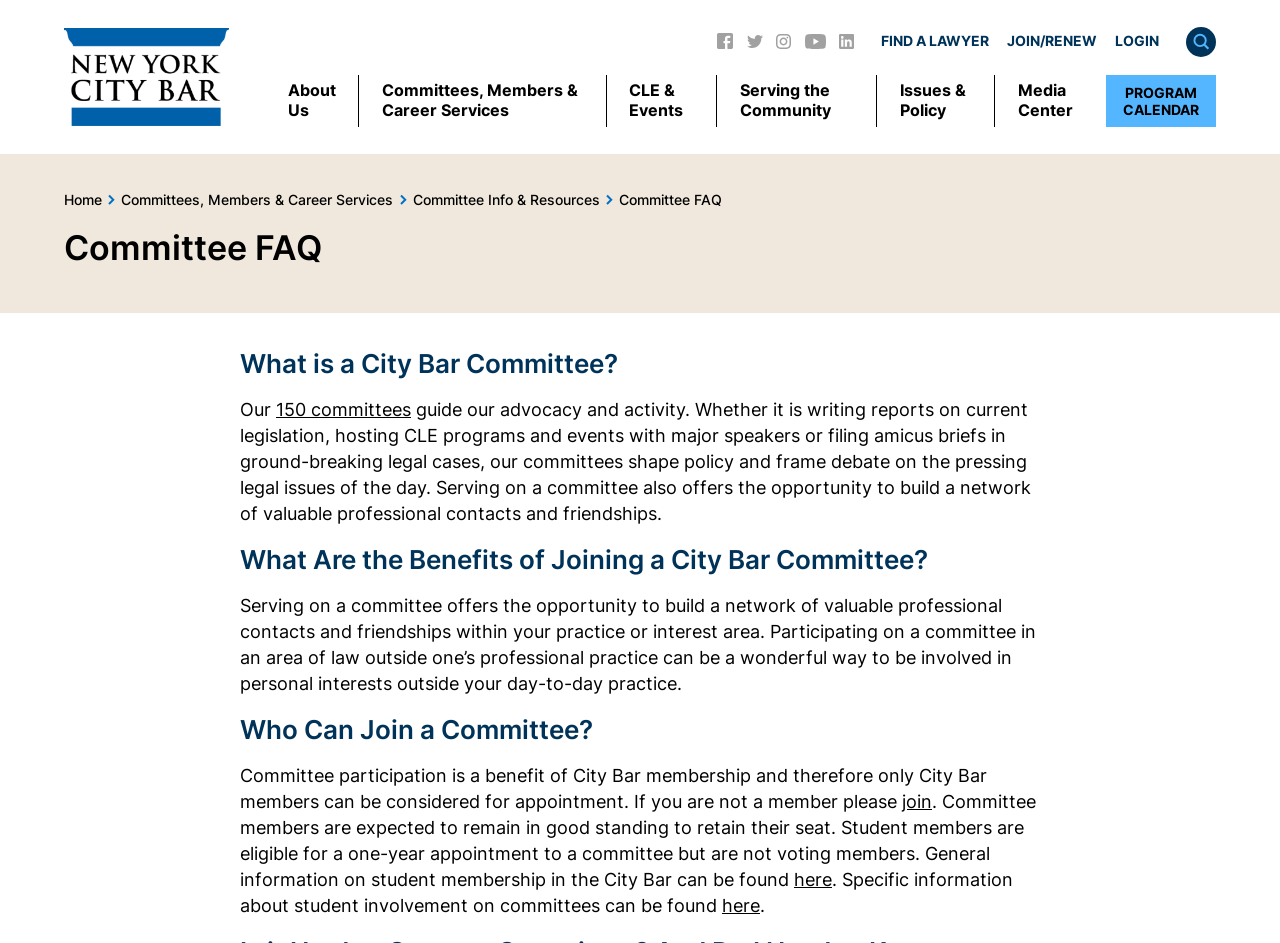Utilize the details in the image to thoroughly answer the following question: Who can join a committee?

I read the text under the heading 'Who Can Join a Committee?' and found that 'Committee participation is a benefit of City Bar membership and therefore only City Bar members can be considered for appointment.' This indicates that only City Bar members can join a committee.